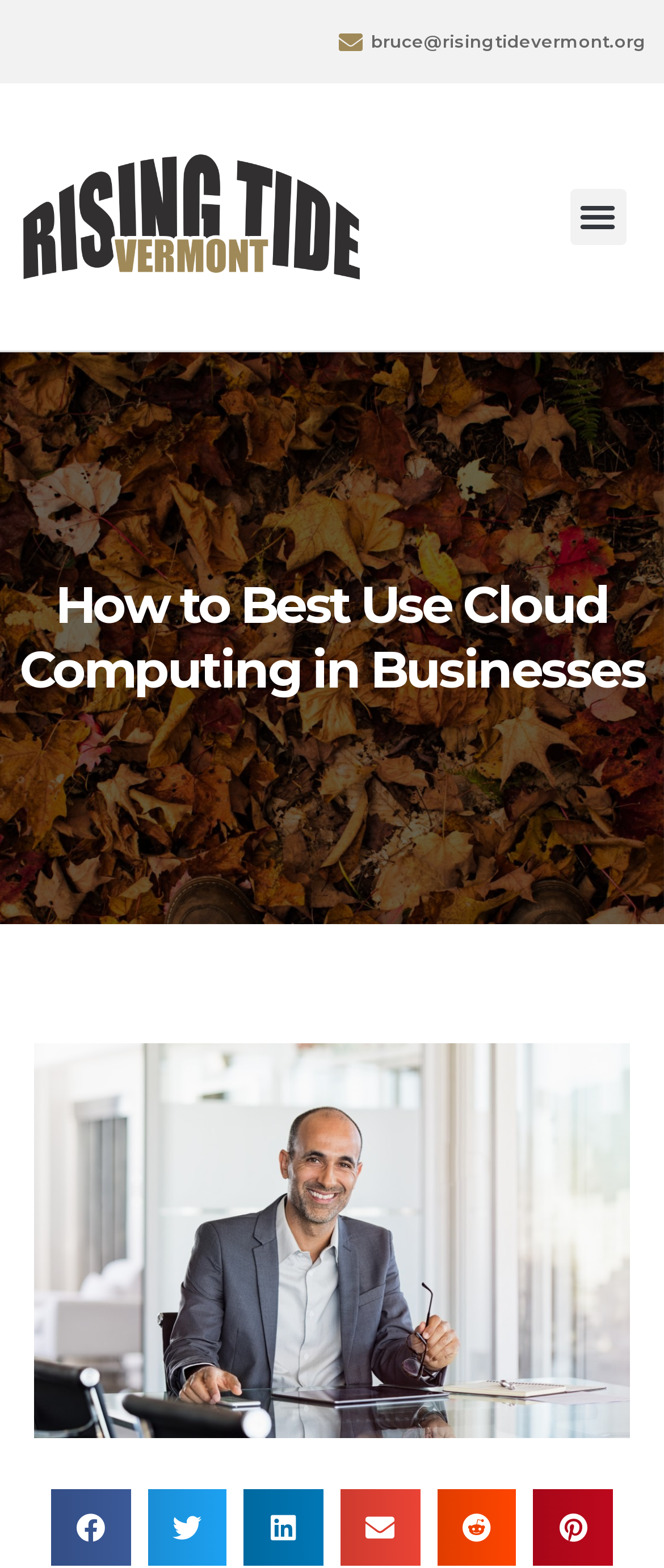Specify the bounding box coordinates of the element's region that should be clicked to achieve the following instruction: "Share on facebook". The bounding box coordinates consist of four float numbers between 0 and 1, in the format [left, top, right, bottom].

[0.077, 0.95, 0.197, 0.999]